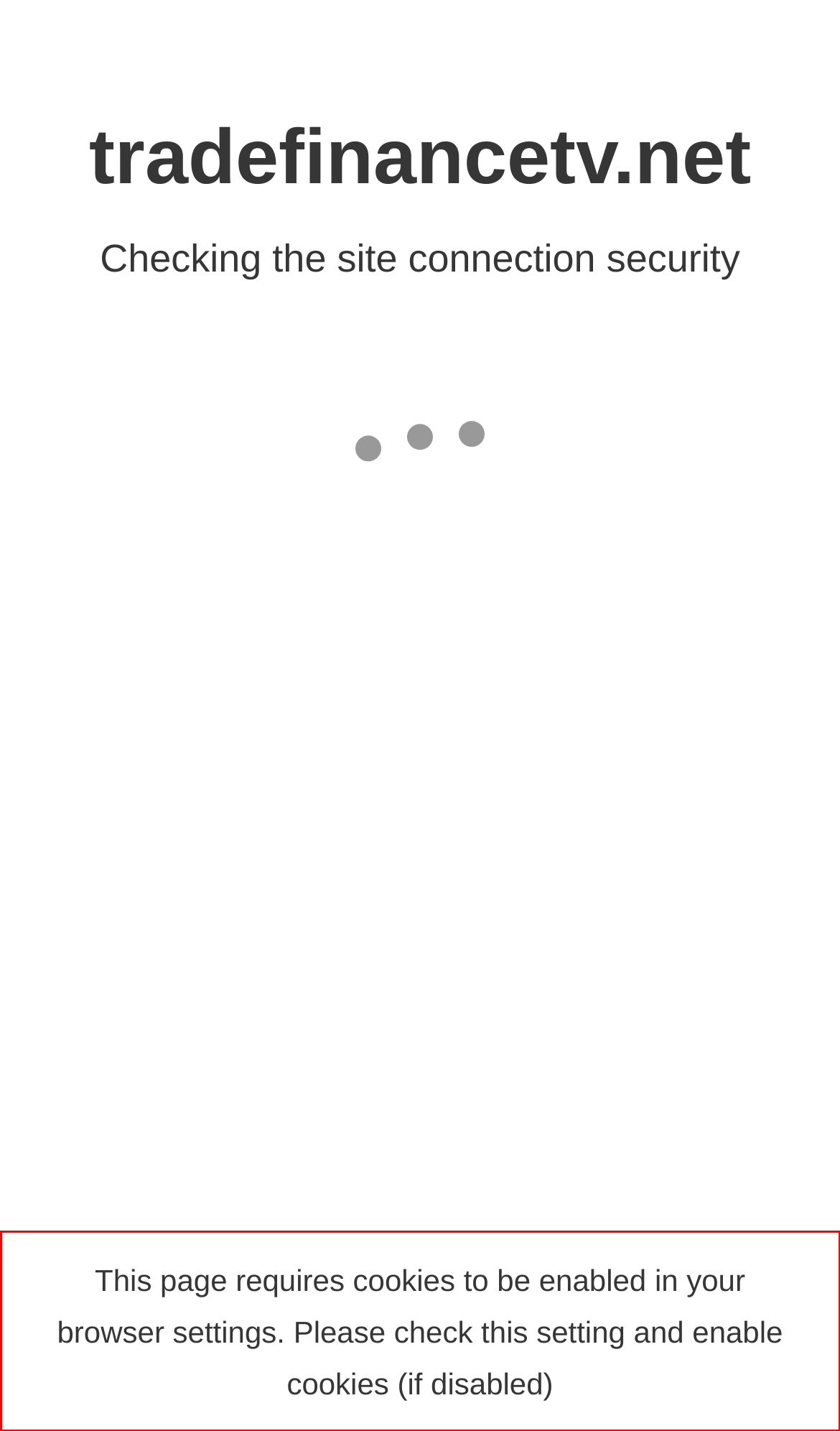Perform OCR on the text inside the red-bordered box in the provided screenshot and output the content.

This page requires cookies to be enabled in your browser settings. Please check this setting and enable cookies (if disabled)